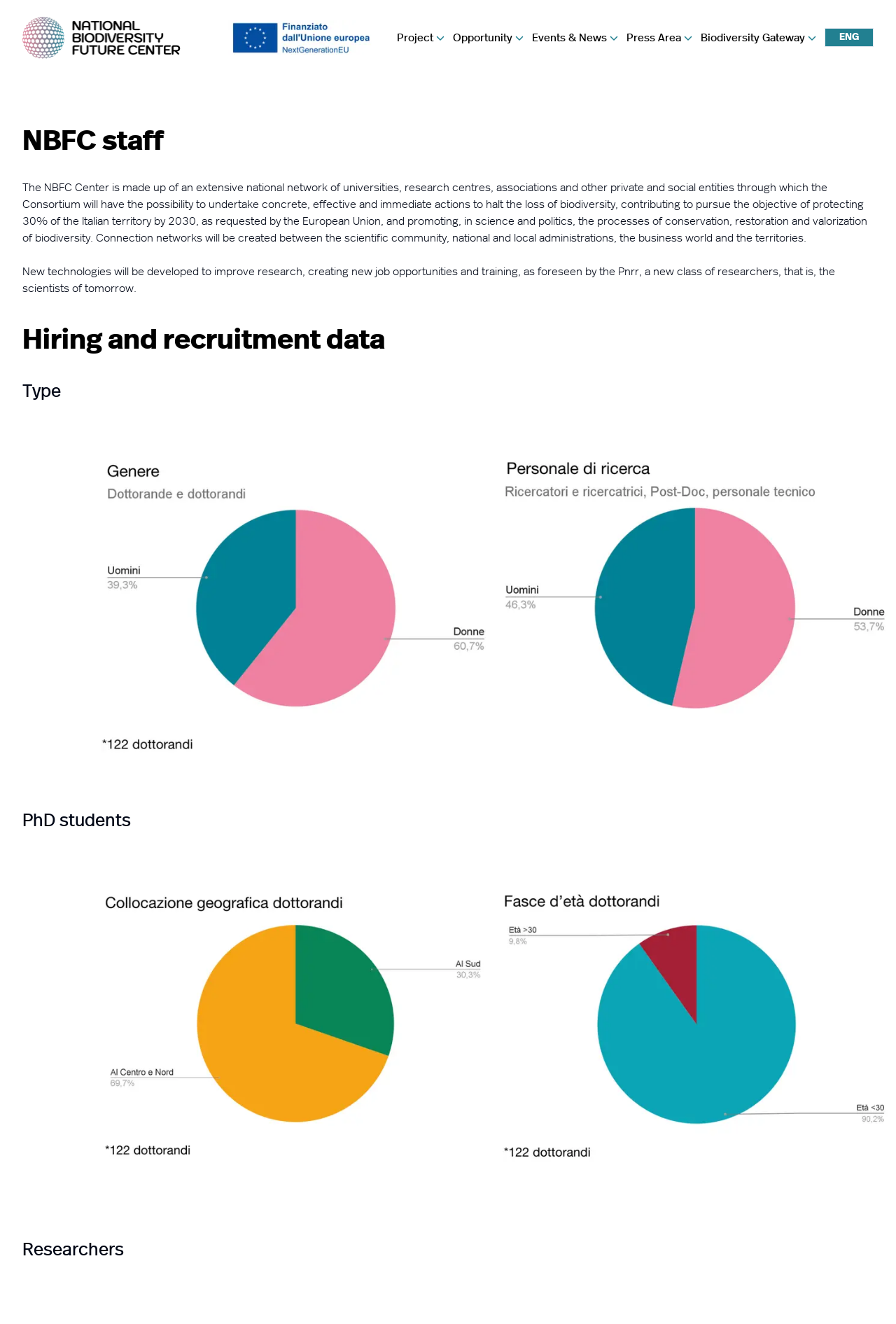Answer the question below using just one word or a short phrase: 
What is the target percentage of Italian territory to be protected by 2030?

30%